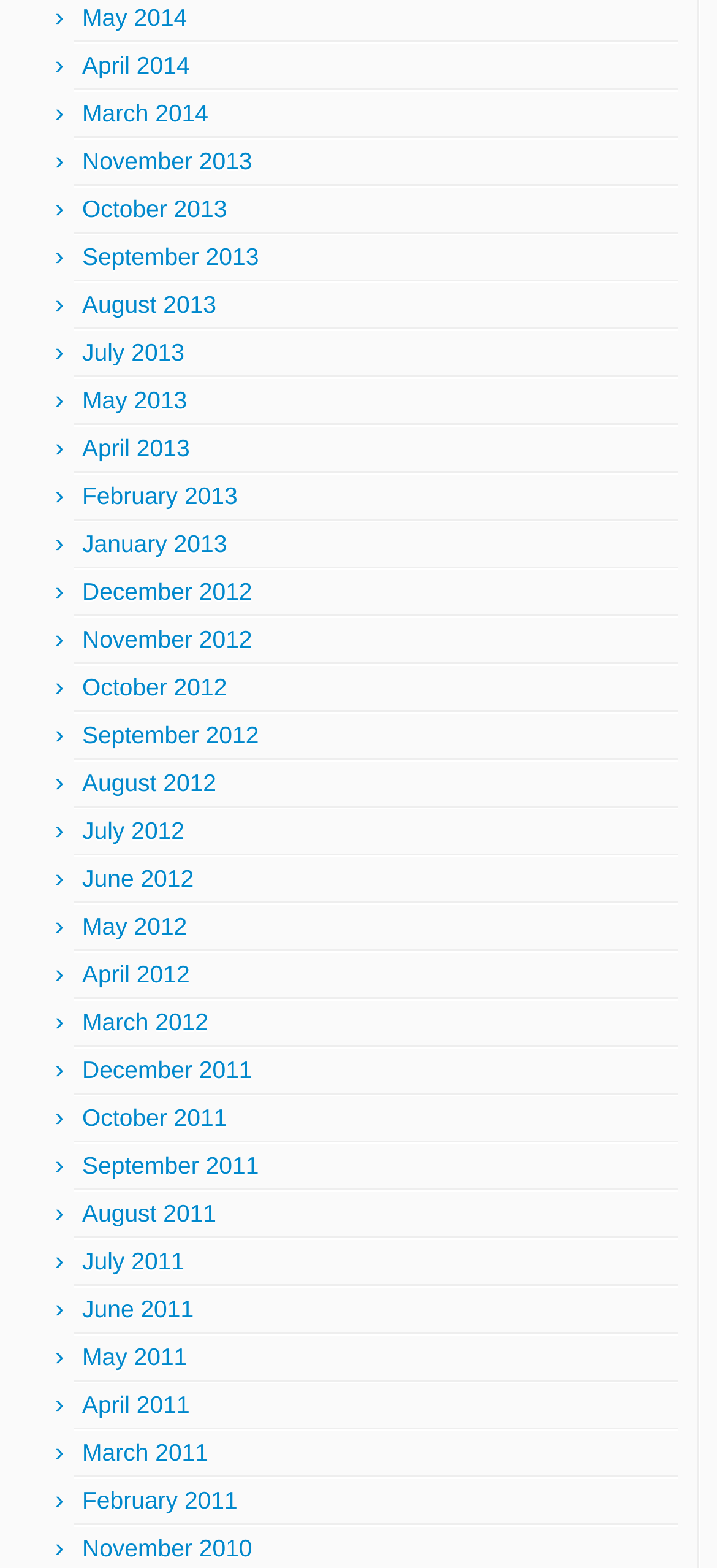What is the latest month listed?
Please give a detailed and thorough answer to the question, covering all relevant points.

I looked at the links on the webpage and found the latest month listed is May 2014, which is at the top of the list.